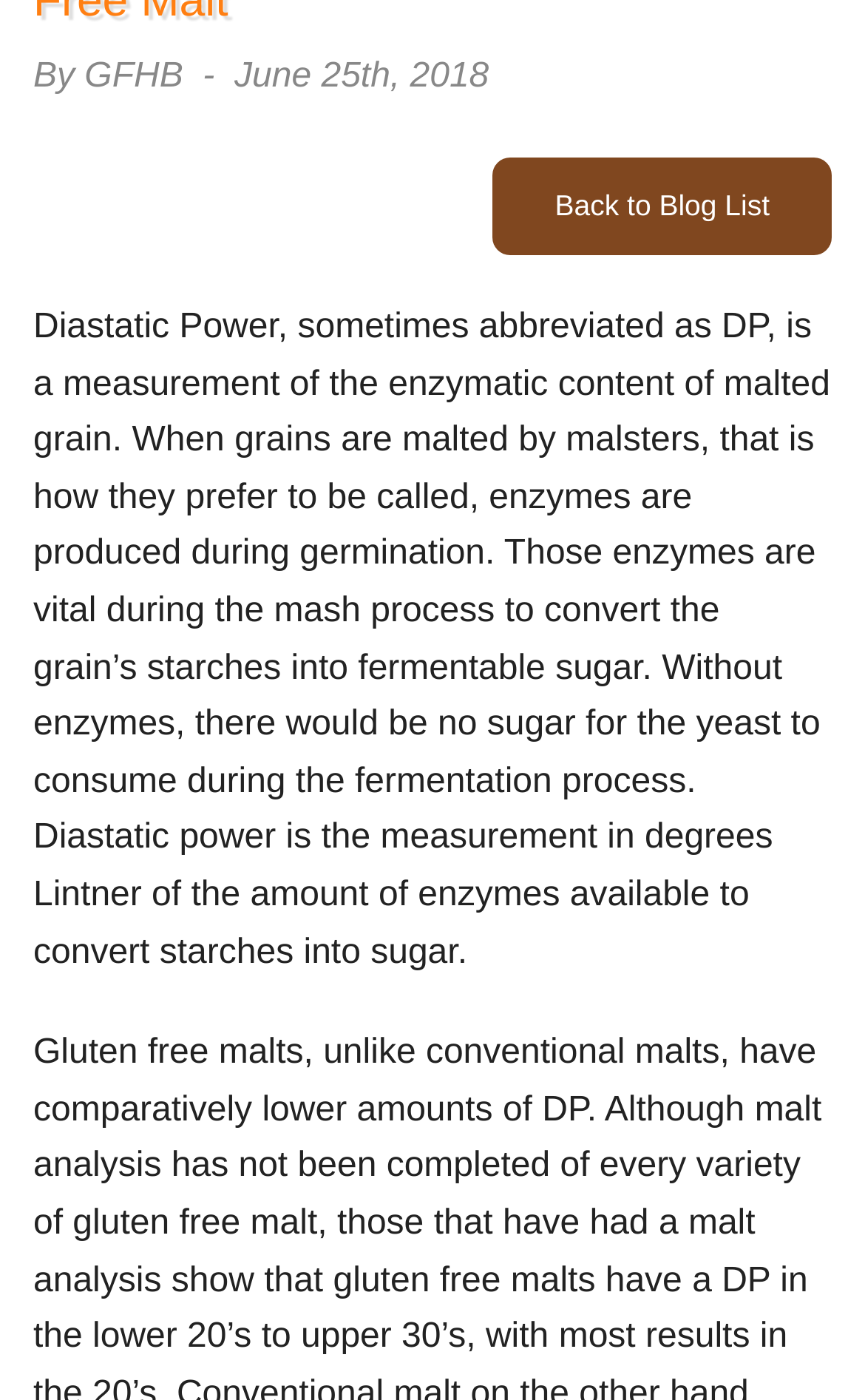Given the description of a UI element: "Back to Blog List", identify the bounding box coordinates of the matching element in the webpage screenshot.

[0.57, 0.113, 0.962, 0.182]